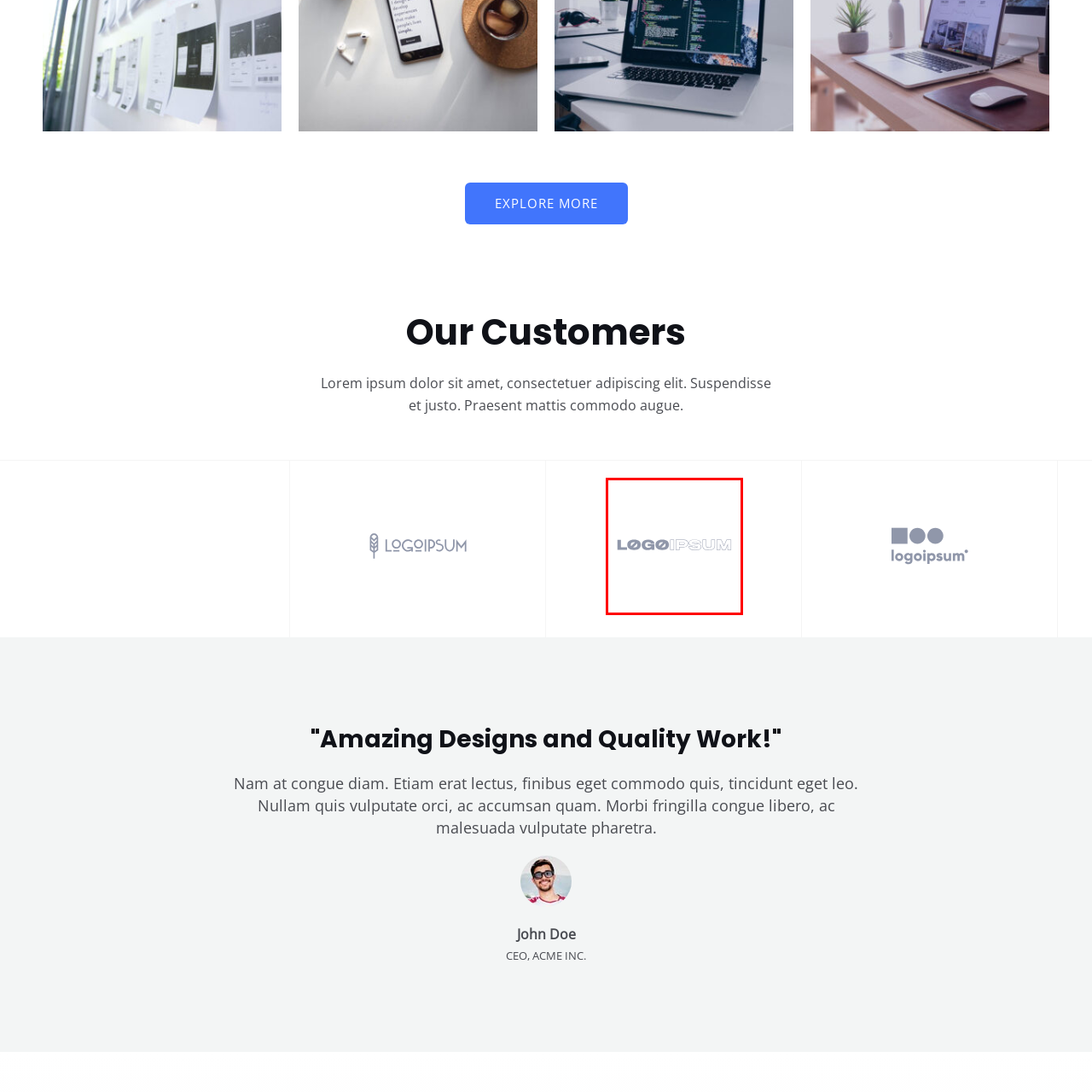Generate a detailed caption for the content inside the red bounding box.

The image features a stylized logo with the text "LOGOIPSUM." The logo design incorporates variations in color and font weight, creating a modern and visually appealing presentation. This branding element is likely used to represent a company or brand, emphasizing a contemporary and professional image. The surrounding context suggests it is part of a customer testimonial section, reflecting a focus on quality work and positive experiences, further enhanced by accompanying testimonials.